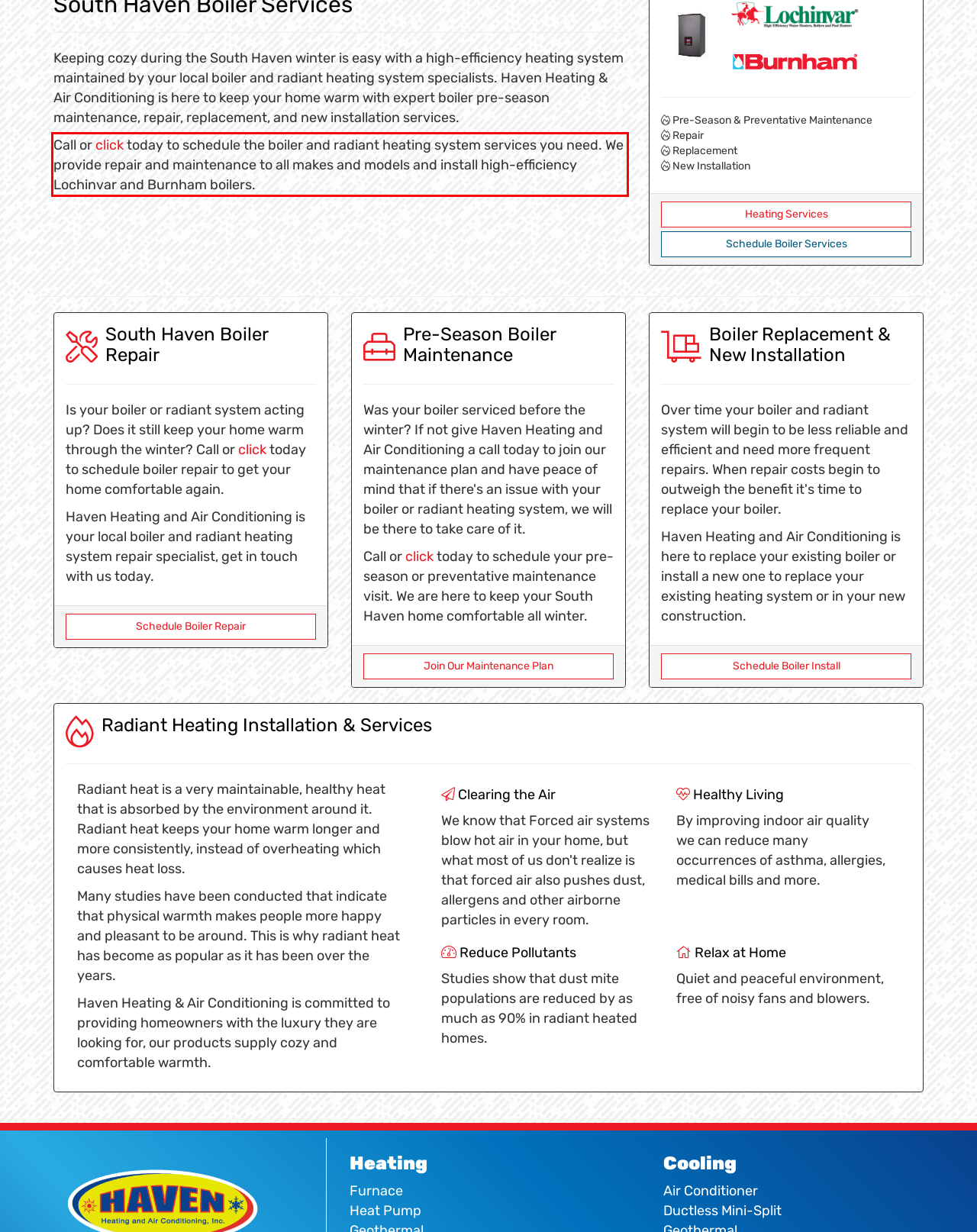Identify the text inside the red bounding box on the provided webpage screenshot by performing OCR.

Call or click today to schedule the boiler and radiant heating system services you need. We provide repair and maintenance to all makes and models and install high-efficiency Lochinvar and Burnham boilers.